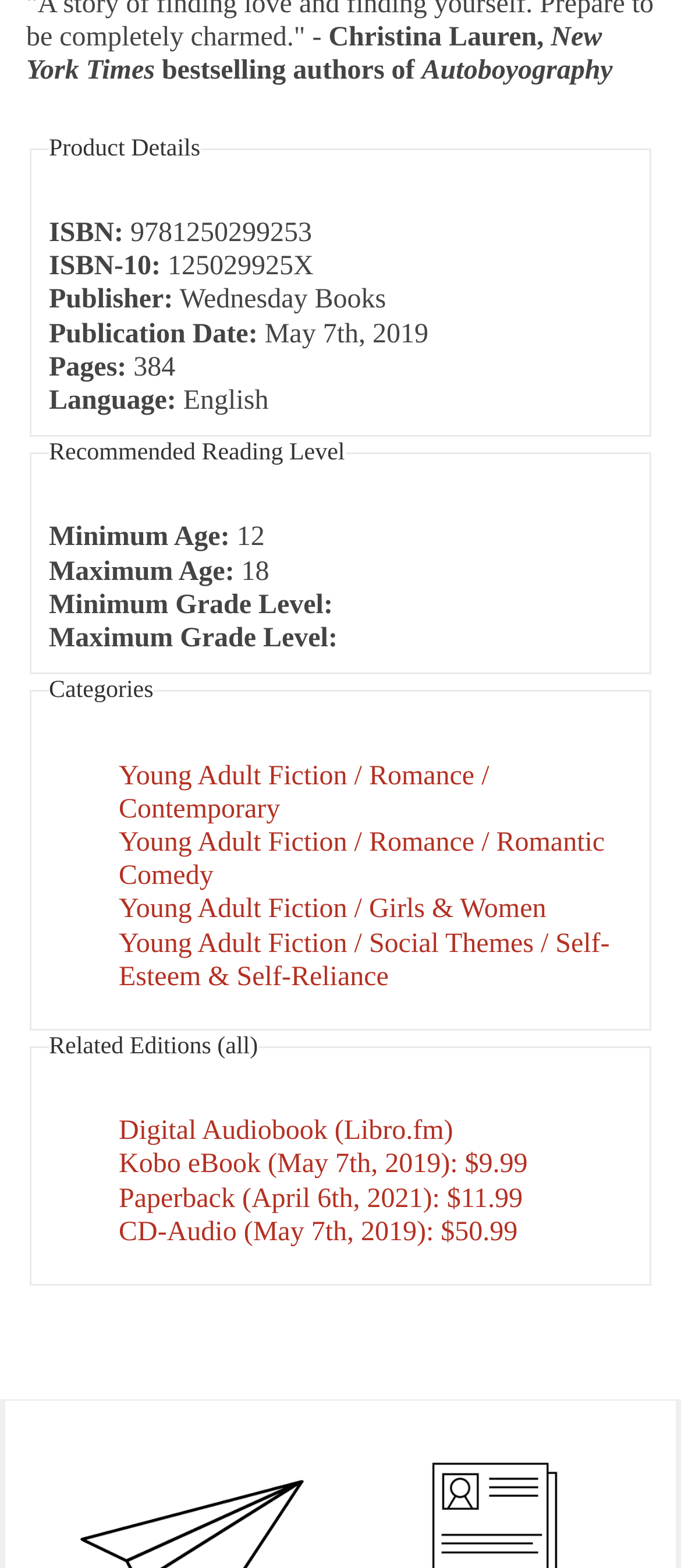Given the description: "Digital Audiobook (Libro.fm)", determine the bounding box coordinates of the UI element. The coordinates should be formatted as four float numbers between 0 and 1, [left, top, right, bottom].

[0.174, 0.712, 0.665, 0.731]